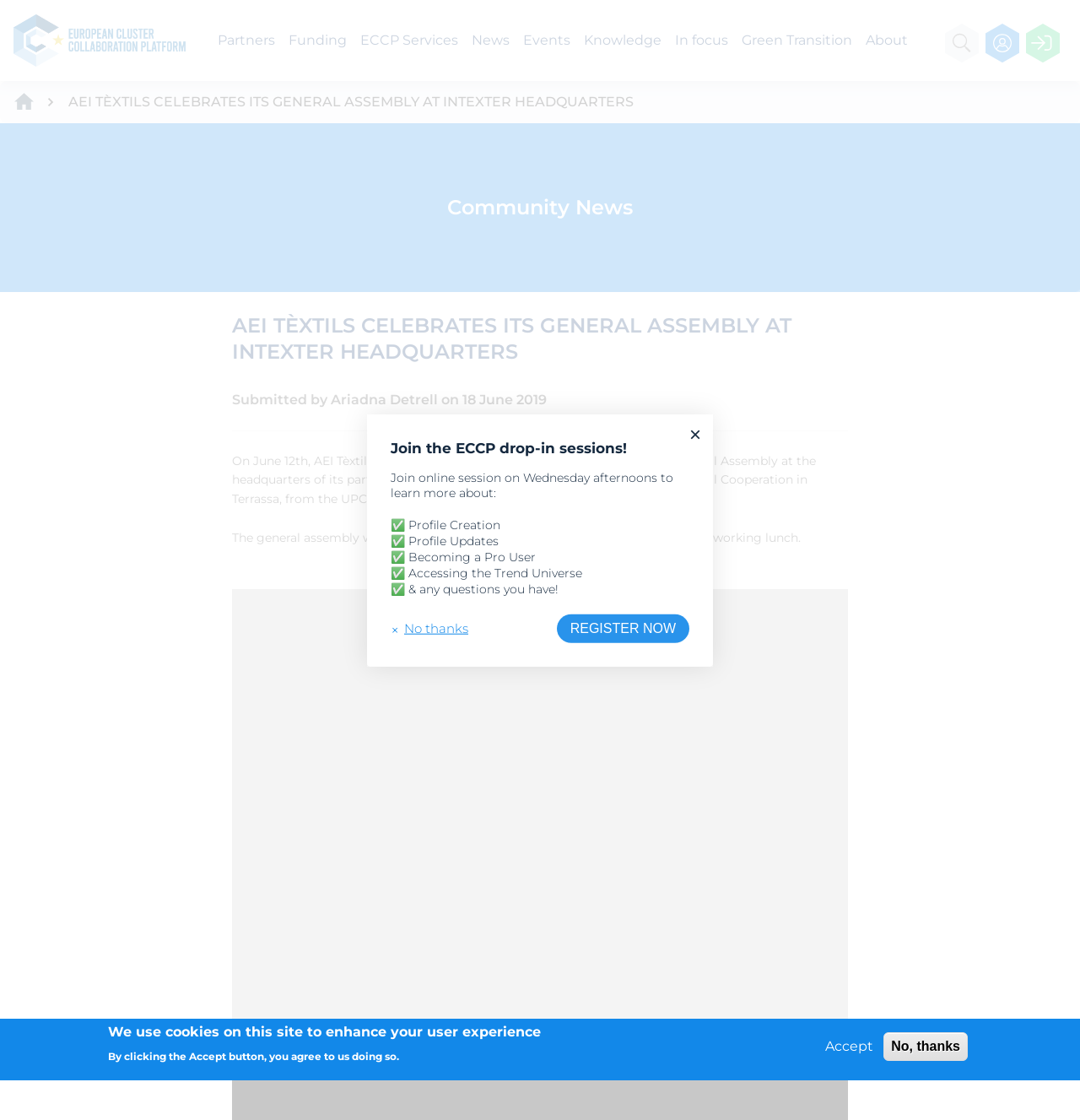Find the bounding box coordinates of the element you need to click on to perform this action: 'Click on the 'Dimensions Guide' link'. The coordinates should be represented by four float values between 0 and 1, in the format [left, top, right, bottom].

None